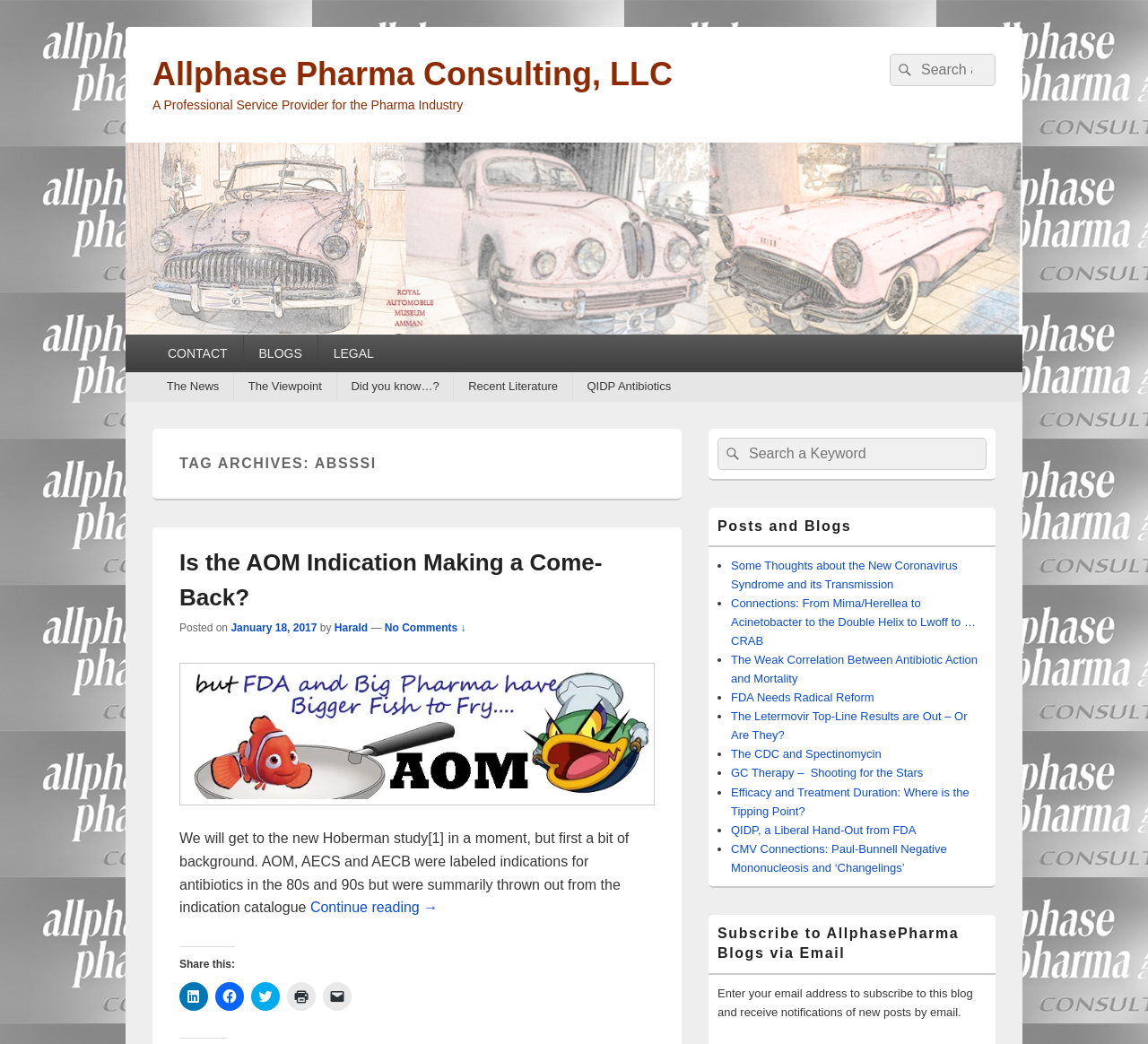Using the information in the image, give a comprehensive answer to the question: 
What is the purpose of the search bar?

The search bar is located in the top-right corner of the webpage and is labeled 'Search for:'. It allows users to search for specific content within the website.